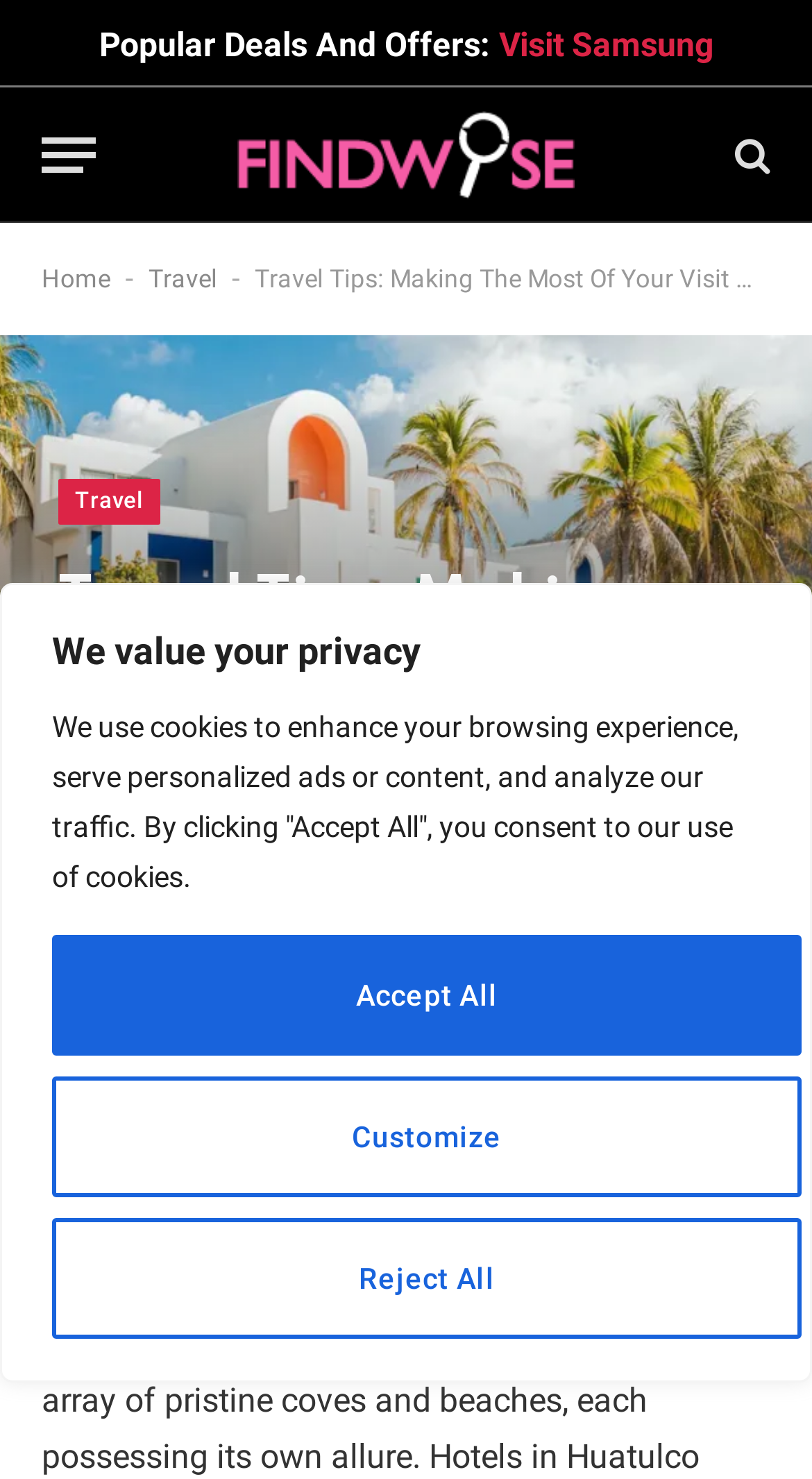Extract the main headline from the webpage and generate its text.

Travel Tips: Making The Most Of Your Visit With Hotels In Huatulco